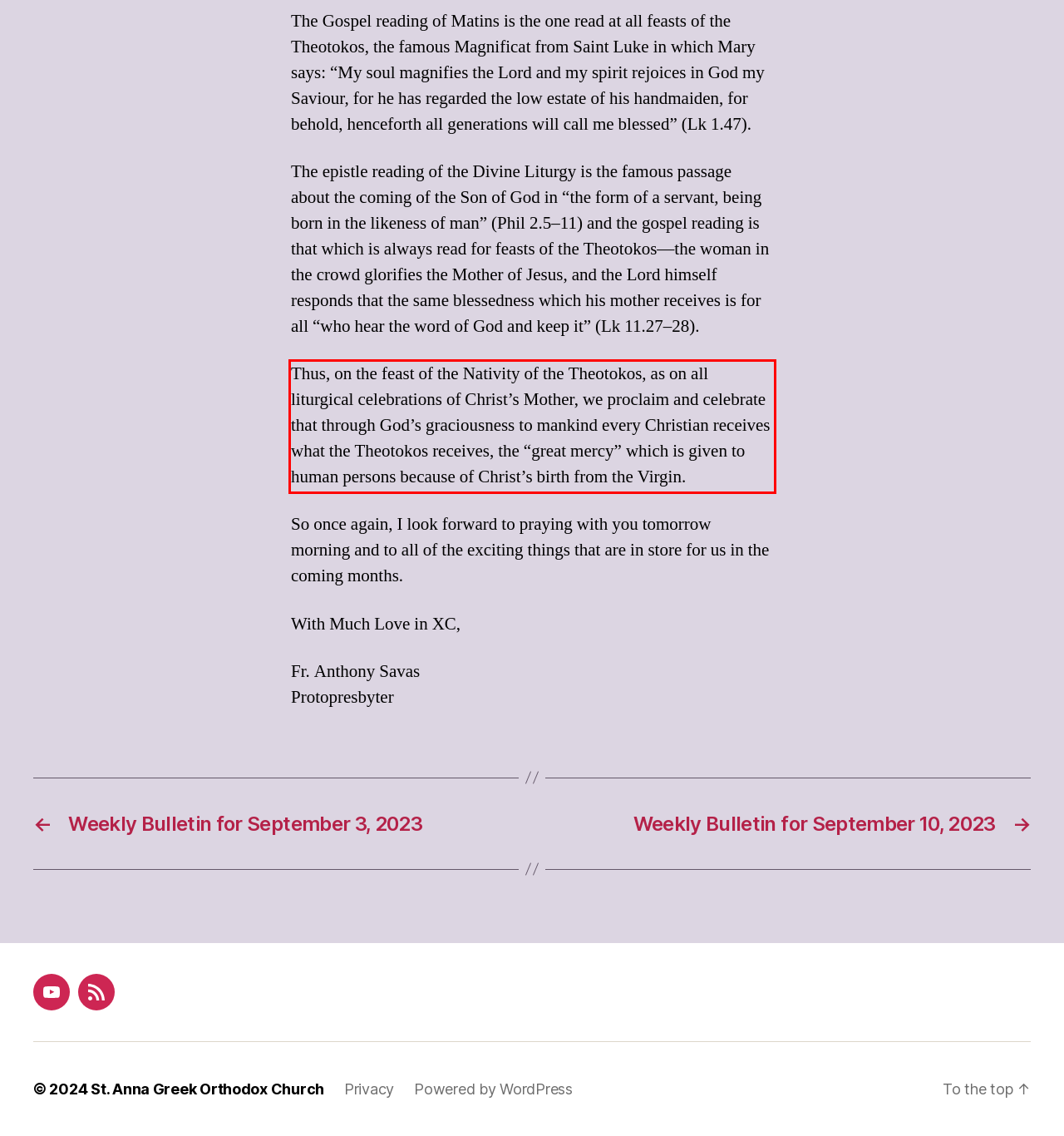Given a screenshot of a webpage, identify the red bounding box and perform OCR to recognize the text within that box.

Thus, on the feast of the Nativity of the Theotokos, as on all liturgical celebrations of Christ’s Mother, we proclaim and celebrate that through God’s graciousness to mankind every Christian receives what the Theotokos receives, the “great mercy” which is given to human persons because of Christ’s birth from the Virgin.